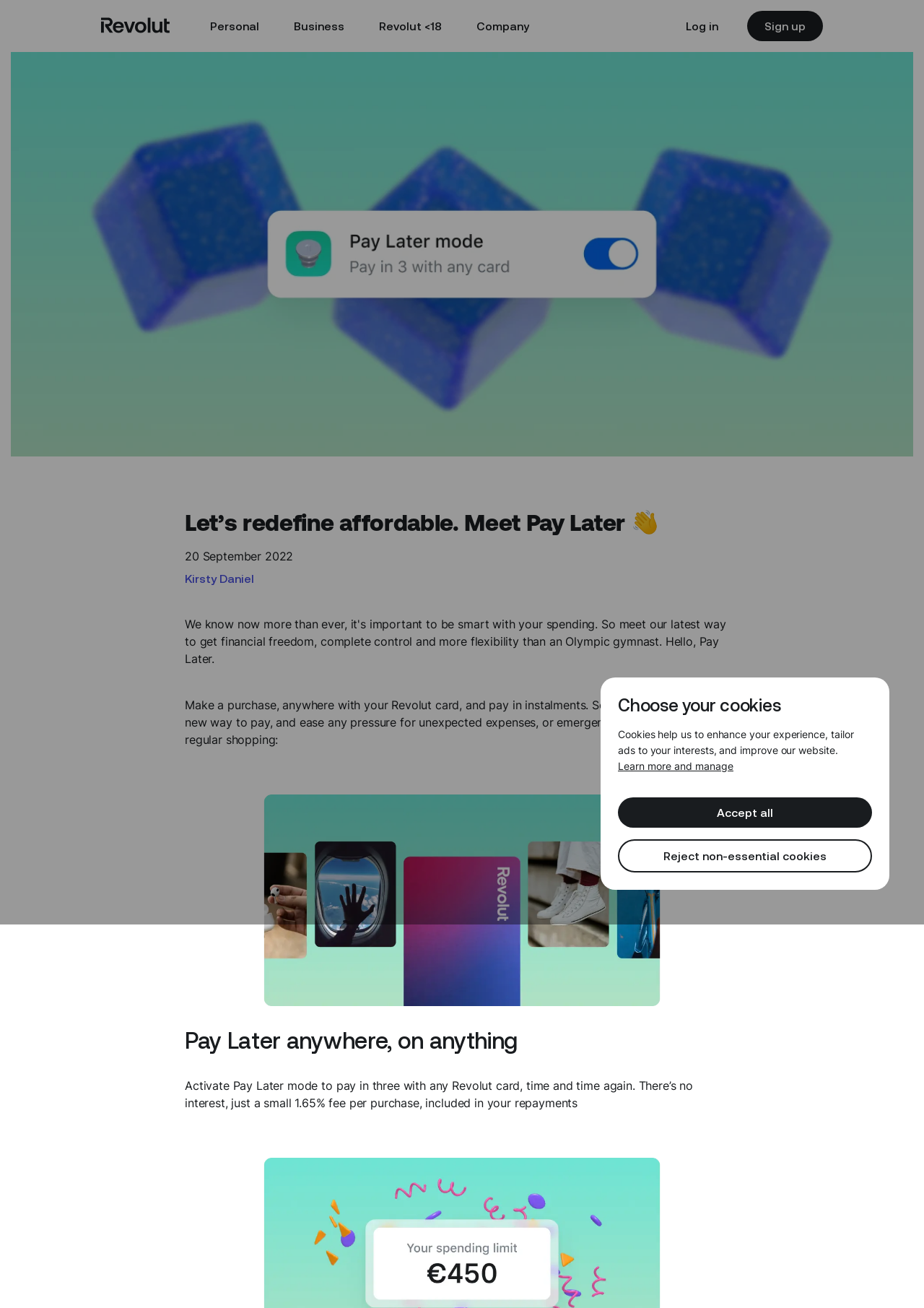Can you extract the primary headline text from the webpage?

Let’s redefine affordable. Meet Pay Later 👋